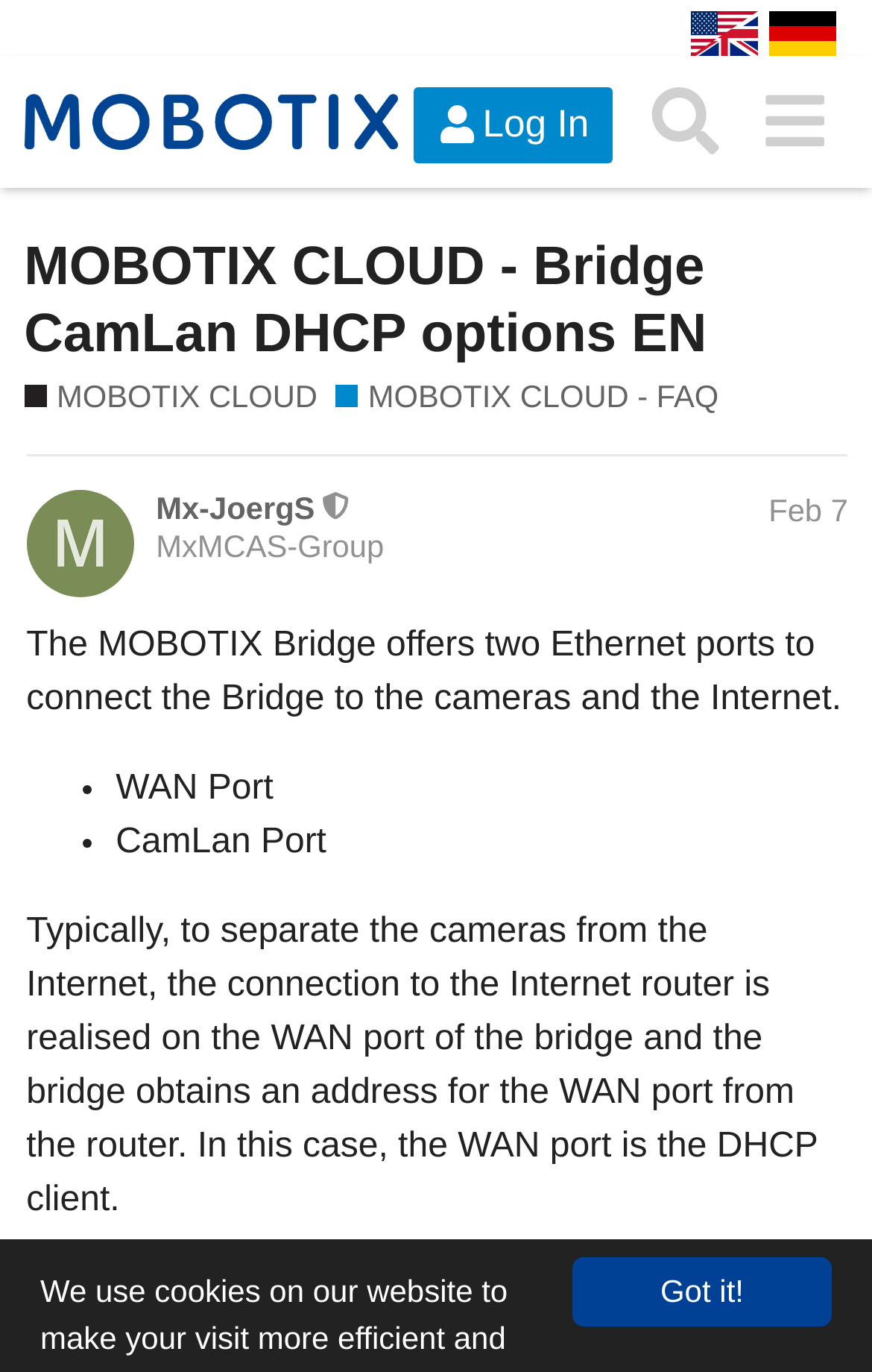How many links are there in the top navigation bar?
Using the visual information from the image, give a one-word or short-phrase answer.

Four